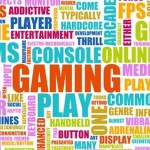Please provide a comprehensive response to the question below by analyzing the image: 
What font style is used for the words 'GAMING' and 'PLAY'?

The words 'GAMING' and 'PLAY' stand out prominently in bold, colorful fonts, emphasizing their importance in video game culture, which suggests that the font style used for these words is bold and colorful.